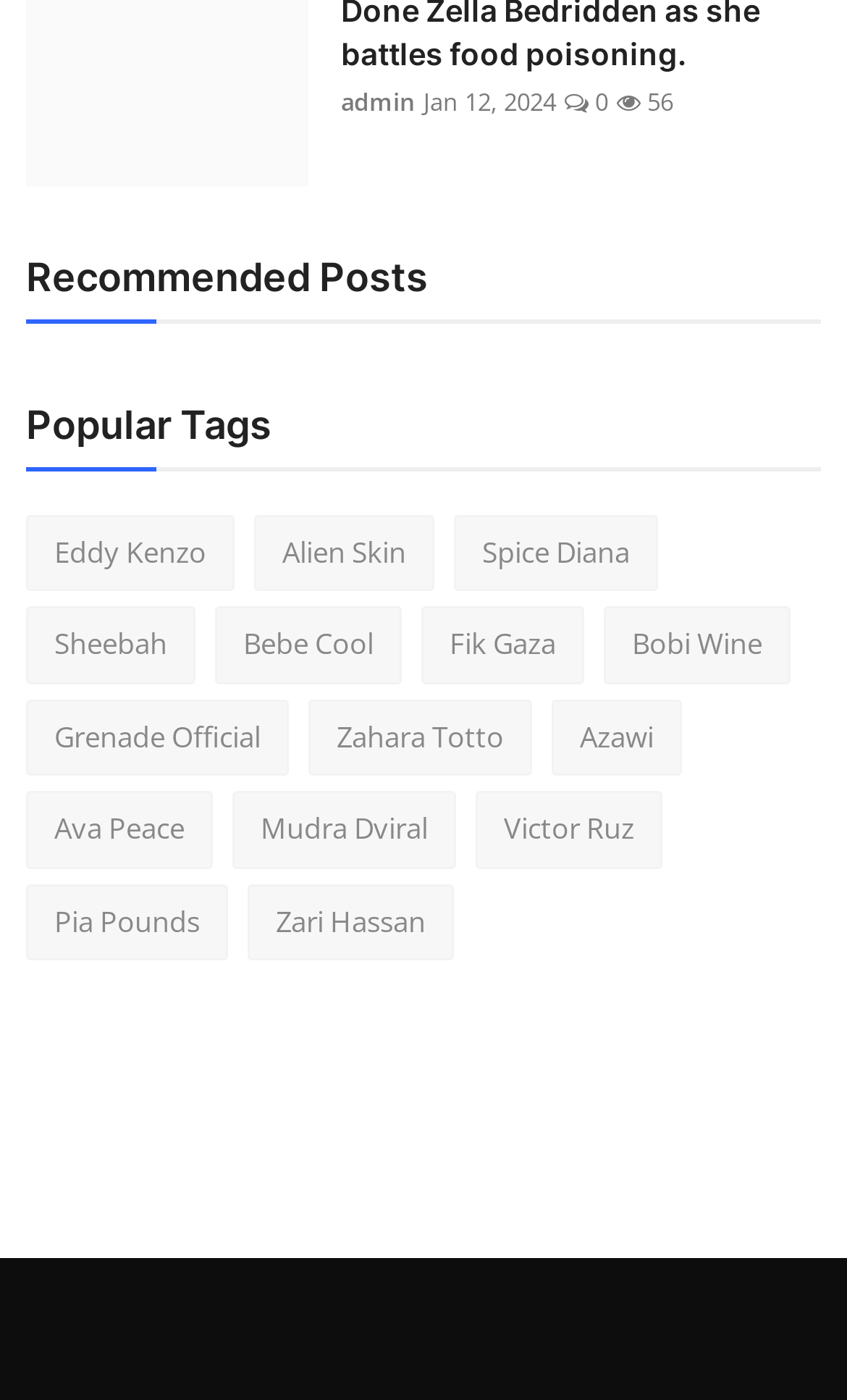Identify the bounding box for the element characterized by the following description: "Pia Pounds".

[0.031, 0.631, 0.269, 0.687]